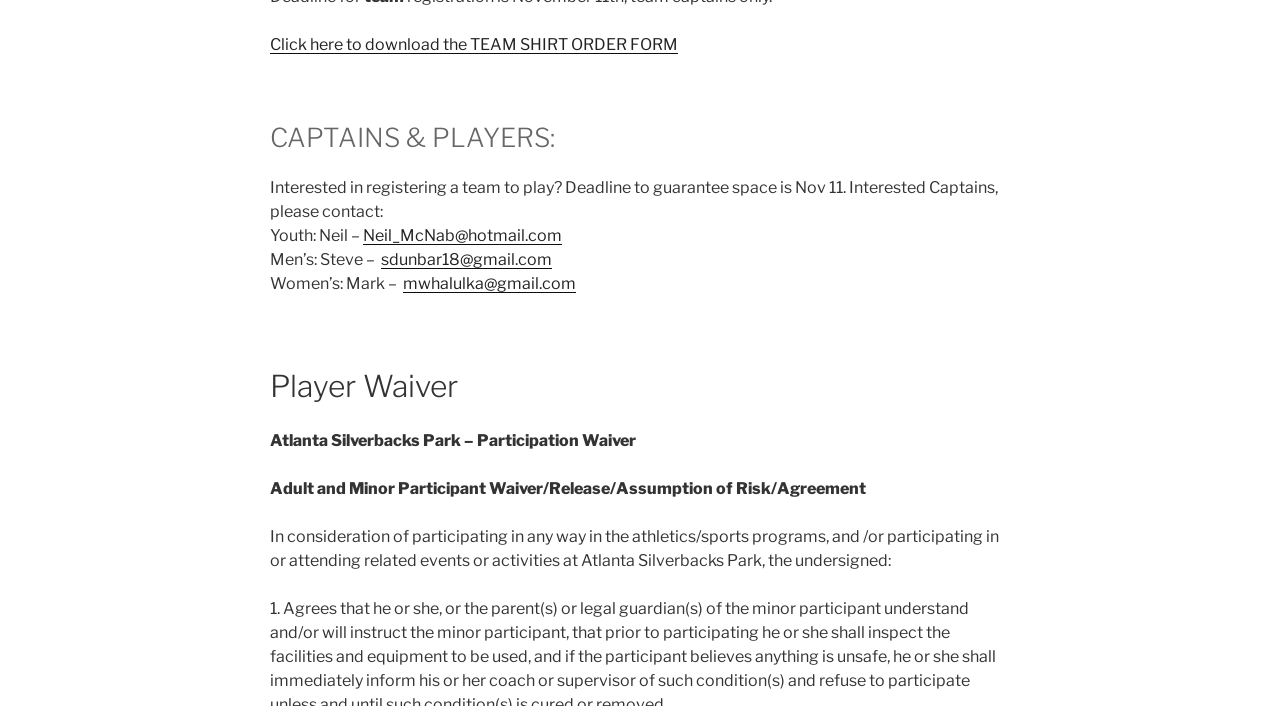What is the deadline to guarantee space?
Please provide a single word or phrase as your answer based on the image.

Nov 11